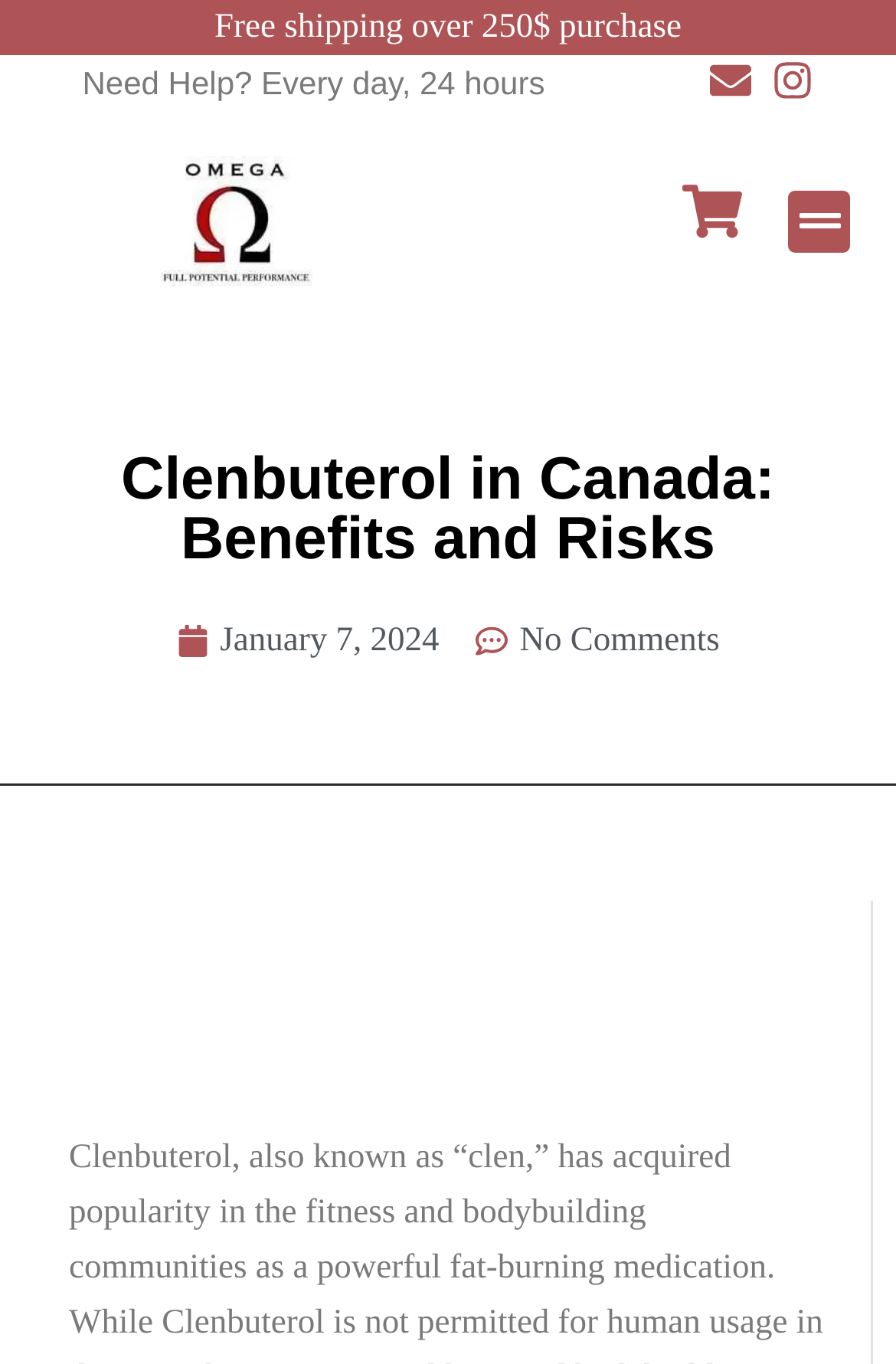What is the main heading of this webpage? Please extract and provide it.

Clenbuterol in Canada: Benefits and Risks